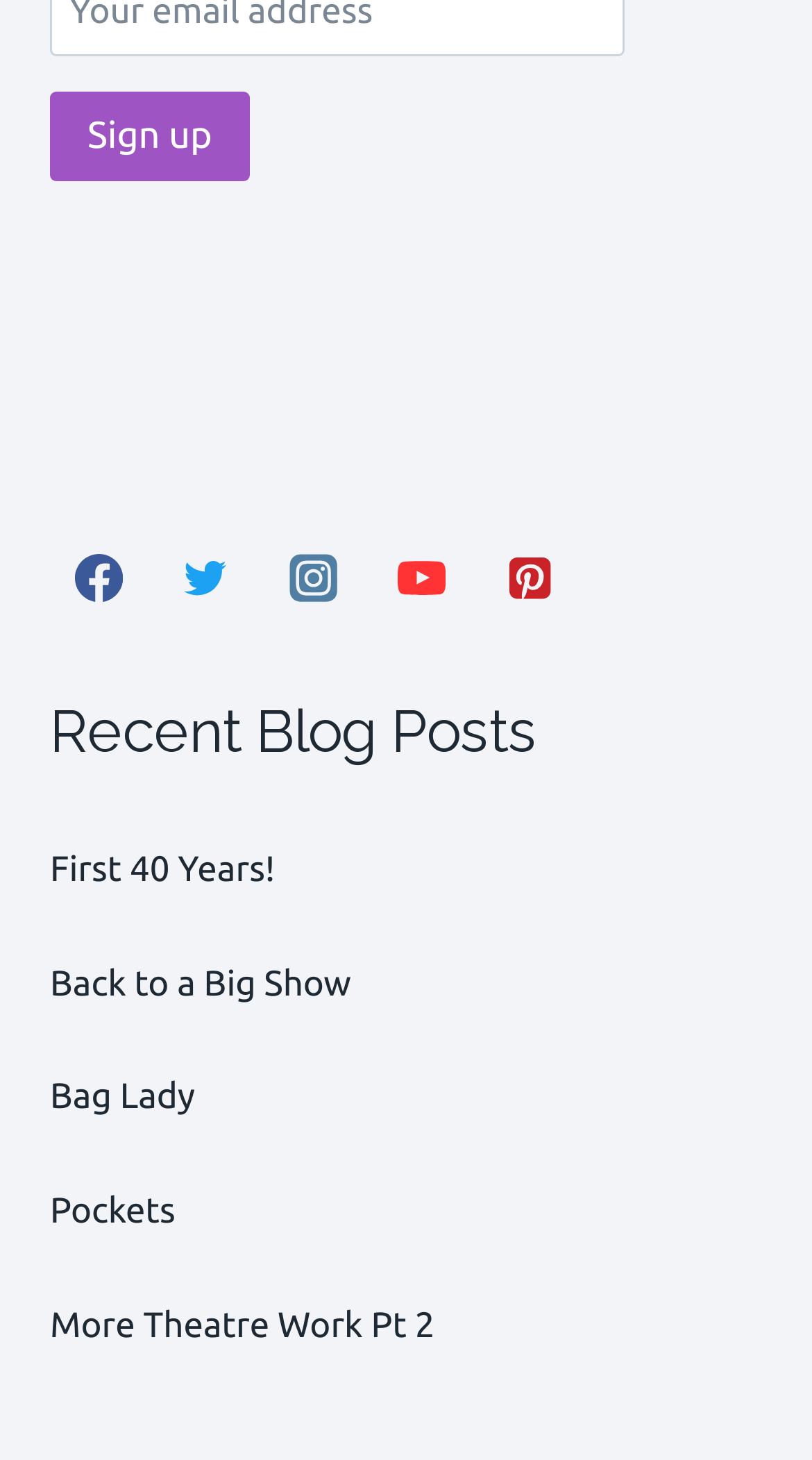Using the provided element description "First 40 Years!", determine the bounding box coordinates of the UI element.

[0.062, 0.582, 0.338, 0.609]